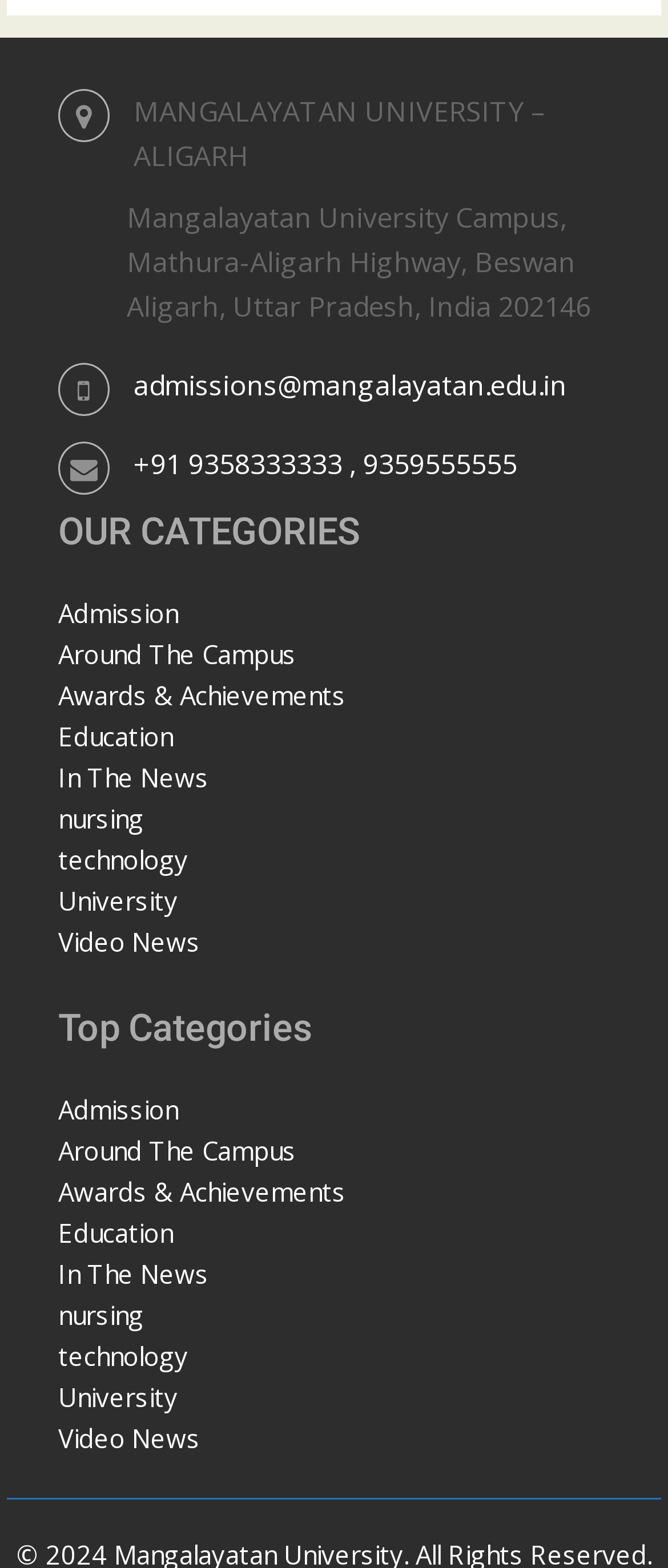Provide a single word or phrase answer to the question: 
What is the email address listed on the webpage?

admissions@mangalayatan.edu.in